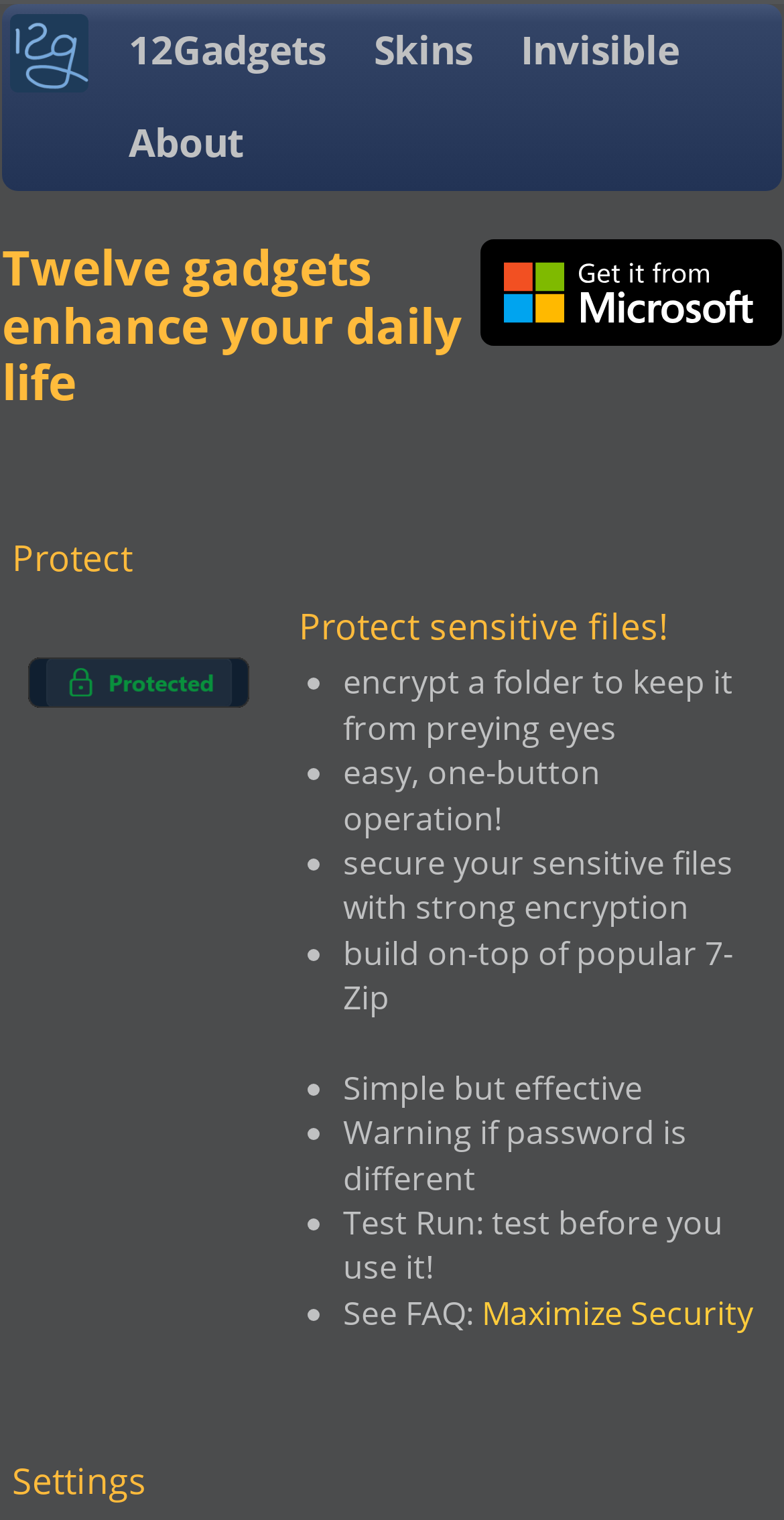How many features does the encryption gadget have?
Answer with a single word or phrase by referring to the visual content.

5